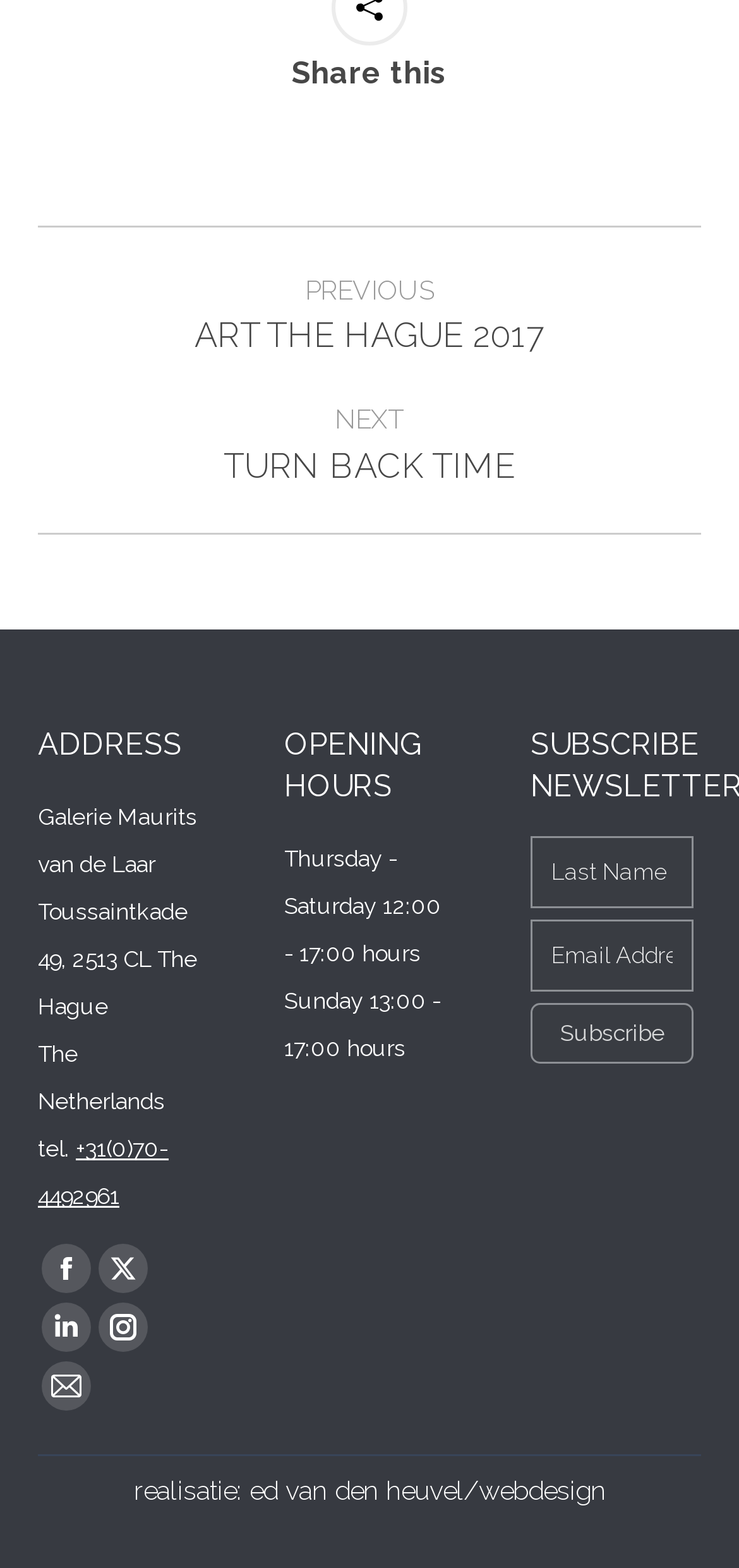Please specify the bounding box coordinates of the clickable region to carry out the following instruction: "Subscribe to the newsletter". The coordinates should be four float numbers between 0 and 1, in the format [left, top, right, bottom].

[0.718, 0.64, 0.939, 0.679]